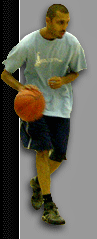Use a single word or phrase to answer the question:
What is the player's focus directed towards?

The ball